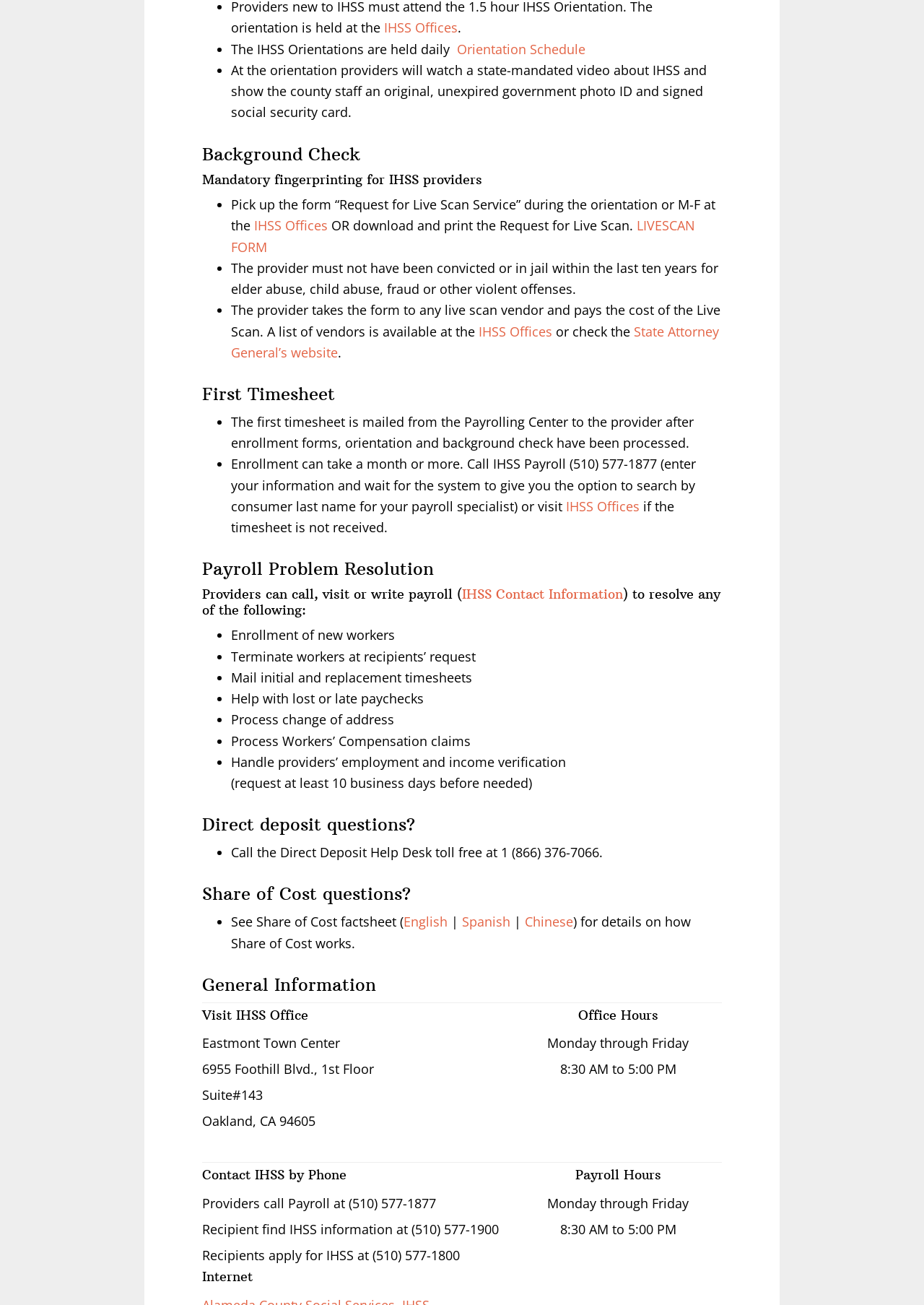Specify the bounding box coordinates of the element's region that should be clicked to achieve the following instruction: "Call IHSS Payroll". The bounding box coordinates consist of four float numbers between 0 and 1, in the format [left, top, right, bottom].

[0.612, 0.381, 0.692, 0.395]